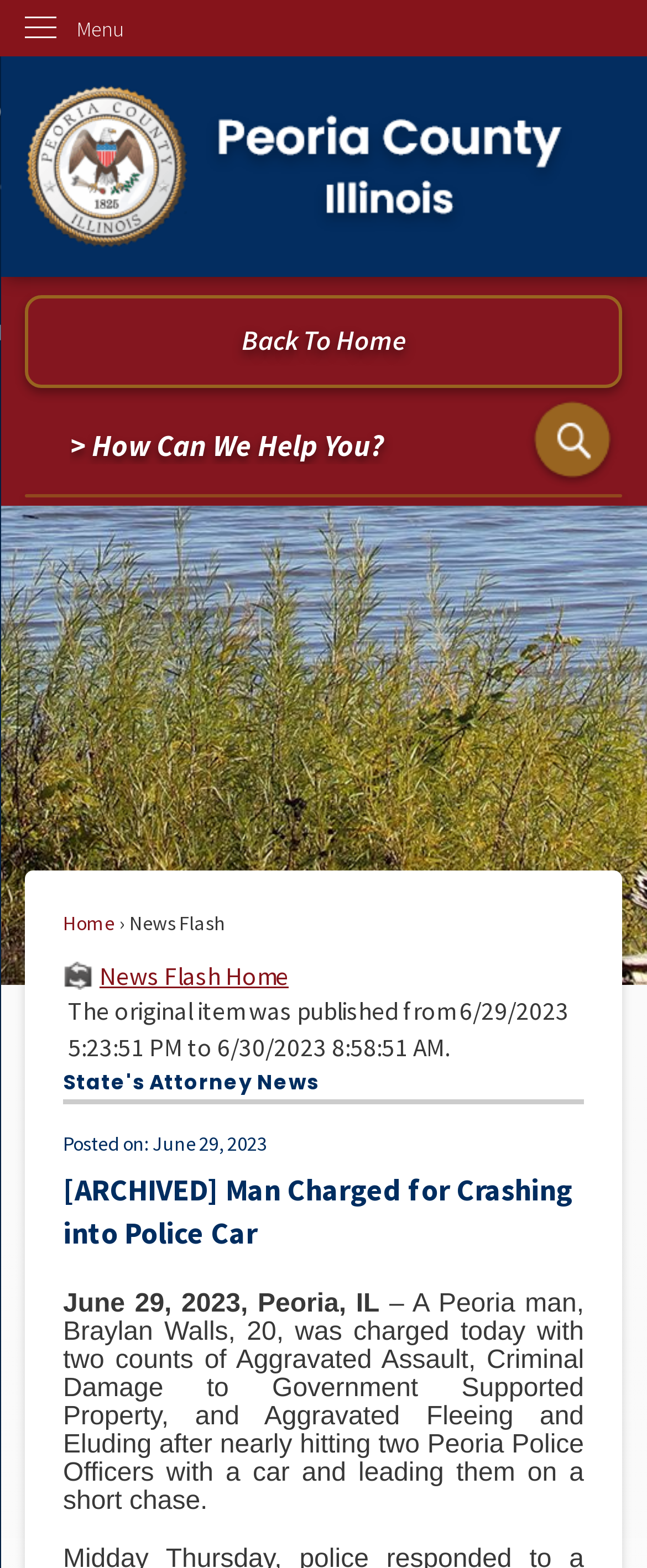Determine the bounding box coordinates for the area that should be clicked to carry out the following instruction: "Go back to home page".

[0.039, 0.188, 0.961, 0.247]